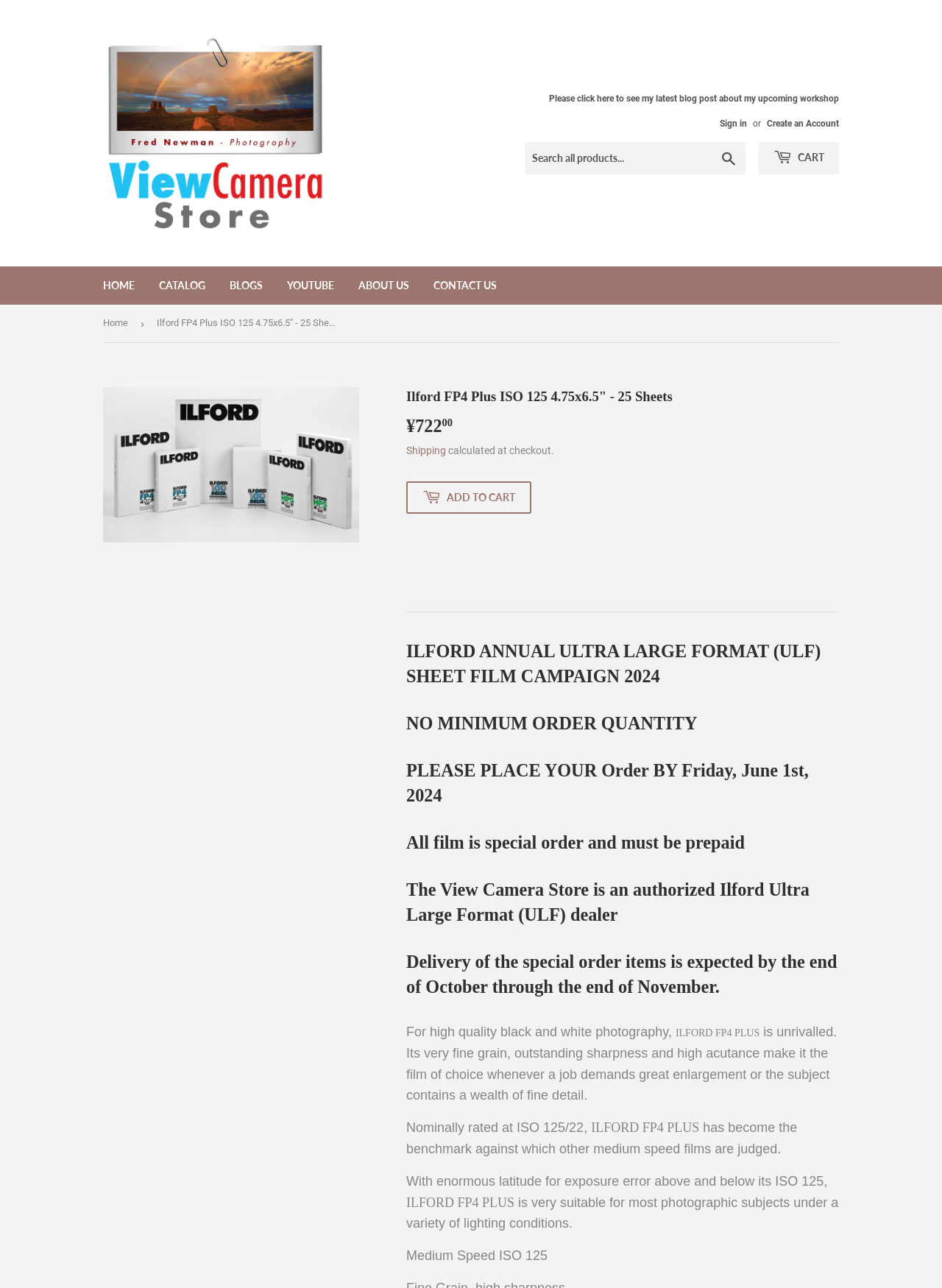Determine the bounding box coordinates for the HTML element mentioned in the following description: "Contact Us". The coordinates should be a list of four floats ranging from 0 to 1, represented as [left, top, right, bottom].

[0.448, 0.207, 0.539, 0.237]